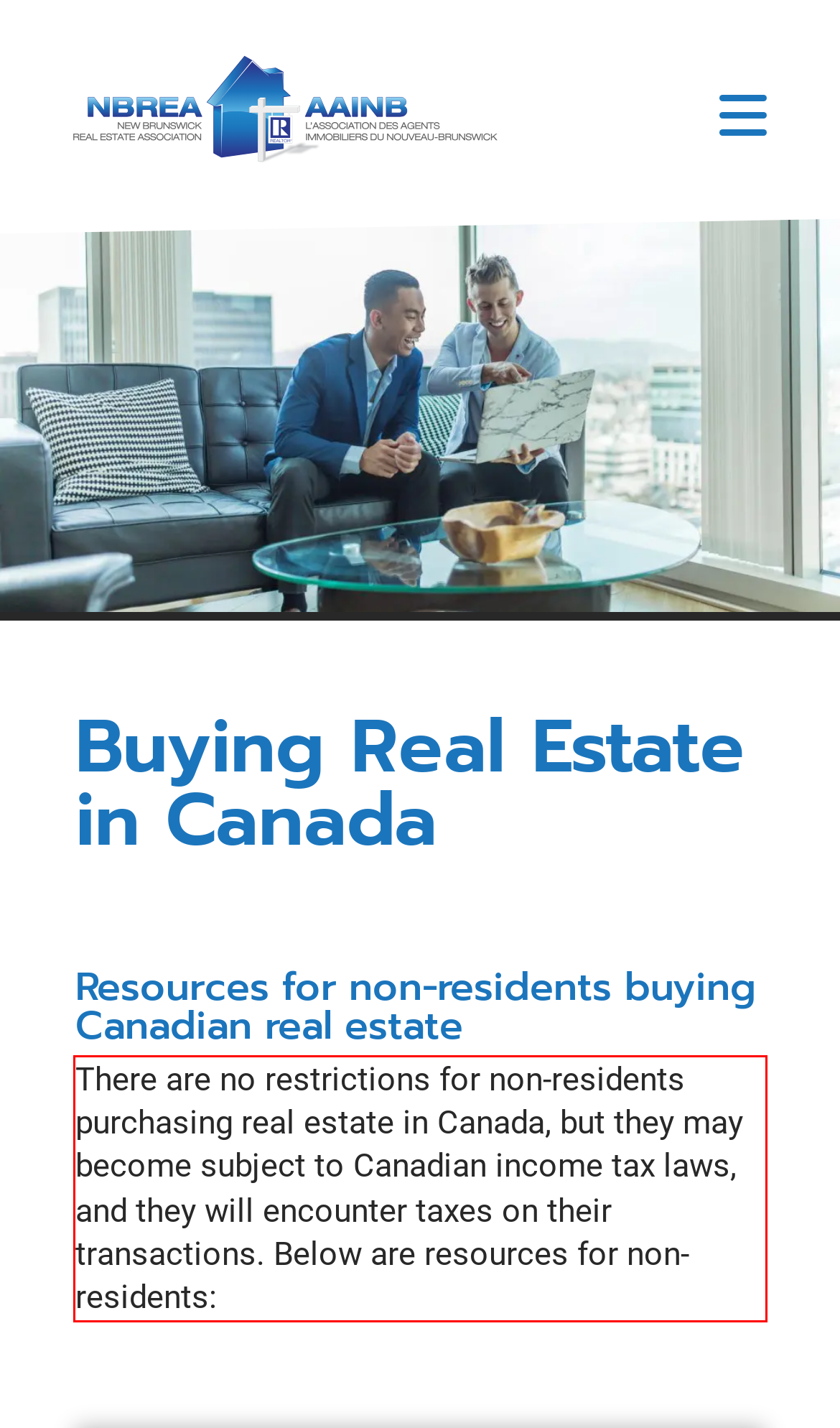Please analyze the screenshot of a webpage and extract the text content within the red bounding box using OCR.

There are no restrictions for non-residents purchasing real estate in Canada, but they may become subject to Canadian income tax laws, and they will encounter taxes on their transactions. Below are resources for non-residents: